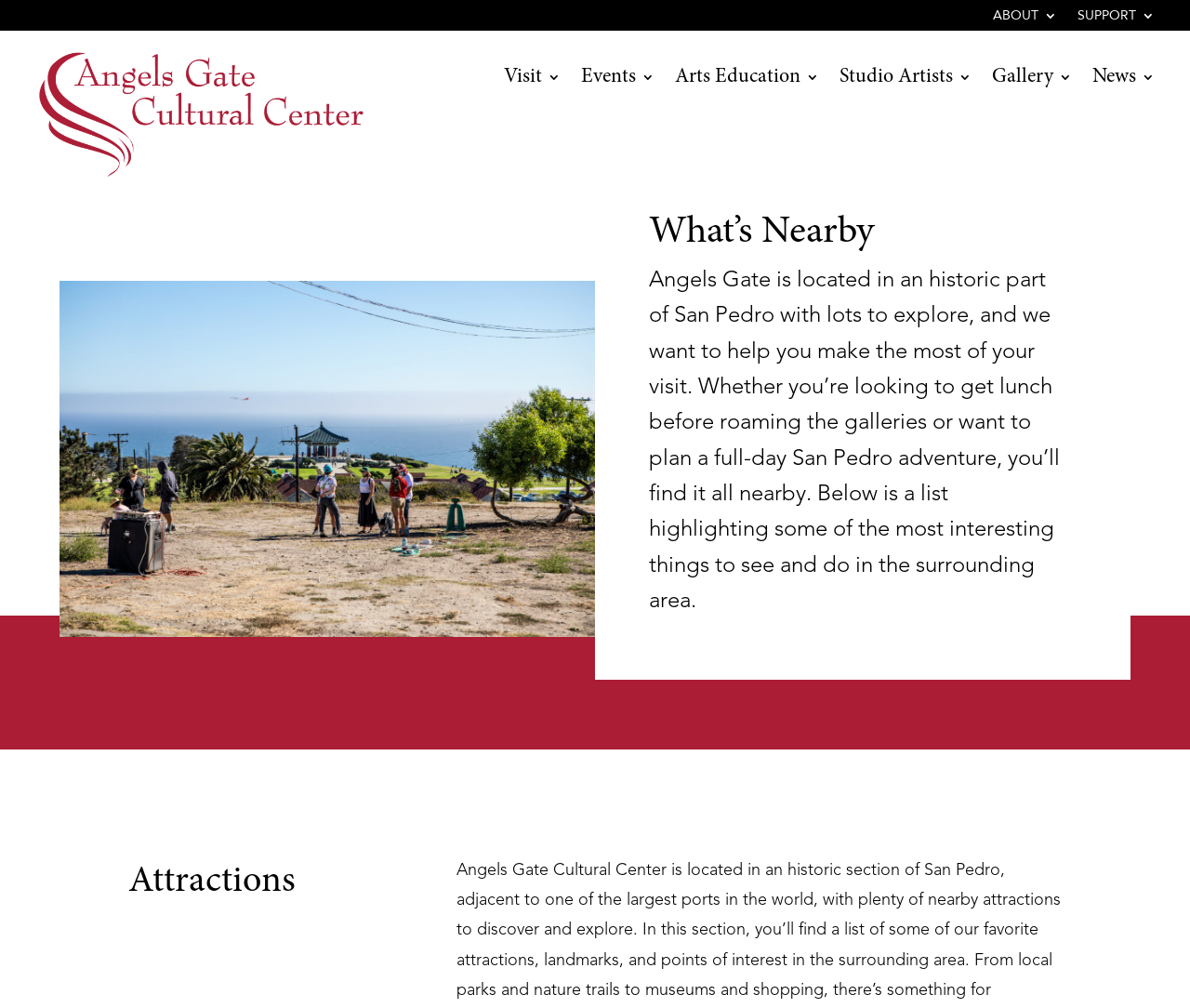Create a full and detailed caption for the entire webpage.

The webpage is about Angels Gate Cultural Center, specifically highlighting what's nearby the center. At the top left, there is a "Skip to content" link. Below it, there are several navigation links, including "ABOUT", "SUPPORT", and others, which are aligned horizontally and take up most of the top section of the page.

On the left side, there is a logo image, and below it, a link with no text. On the right side of the logo, there are several links, including "Visit", "Events", "Arts Education", "Studio Artists", "Gallery", and "News", which are also aligned horizontally.

The main content of the page starts with a heading "What's Nearby" and a brief introduction to the surrounding area of San Pedro, explaining that the page will help visitors make the most of their trip. Below the introduction, there is a list of attractions, highlighted by a heading "Attractions", which takes up the lower half of the page. There is also a large image on the right side of the page, which seems to be related to the attractions listed.